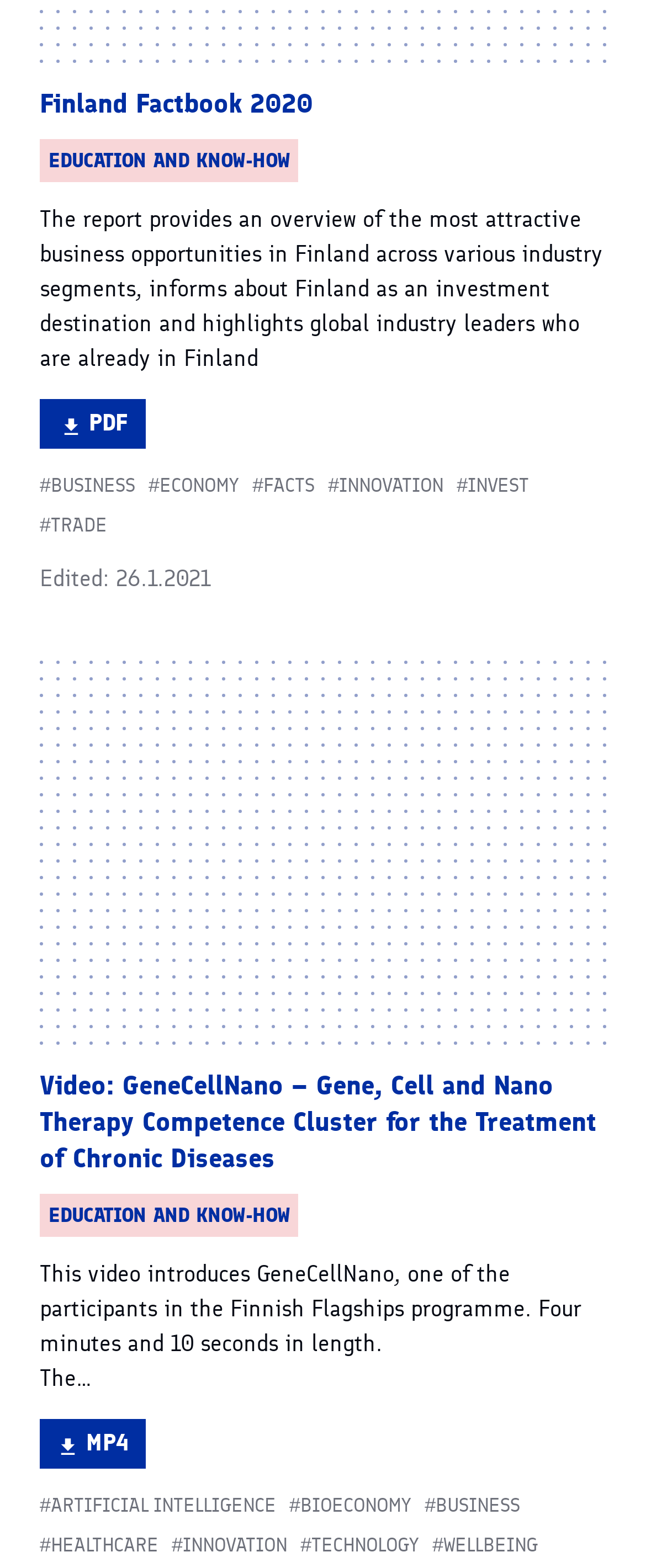Locate the bounding box coordinates of the area where you should click to accomplish the instruction: "Watch the video about GeneCellNano".

[0.062, 0.681, 0.938, 0.75]